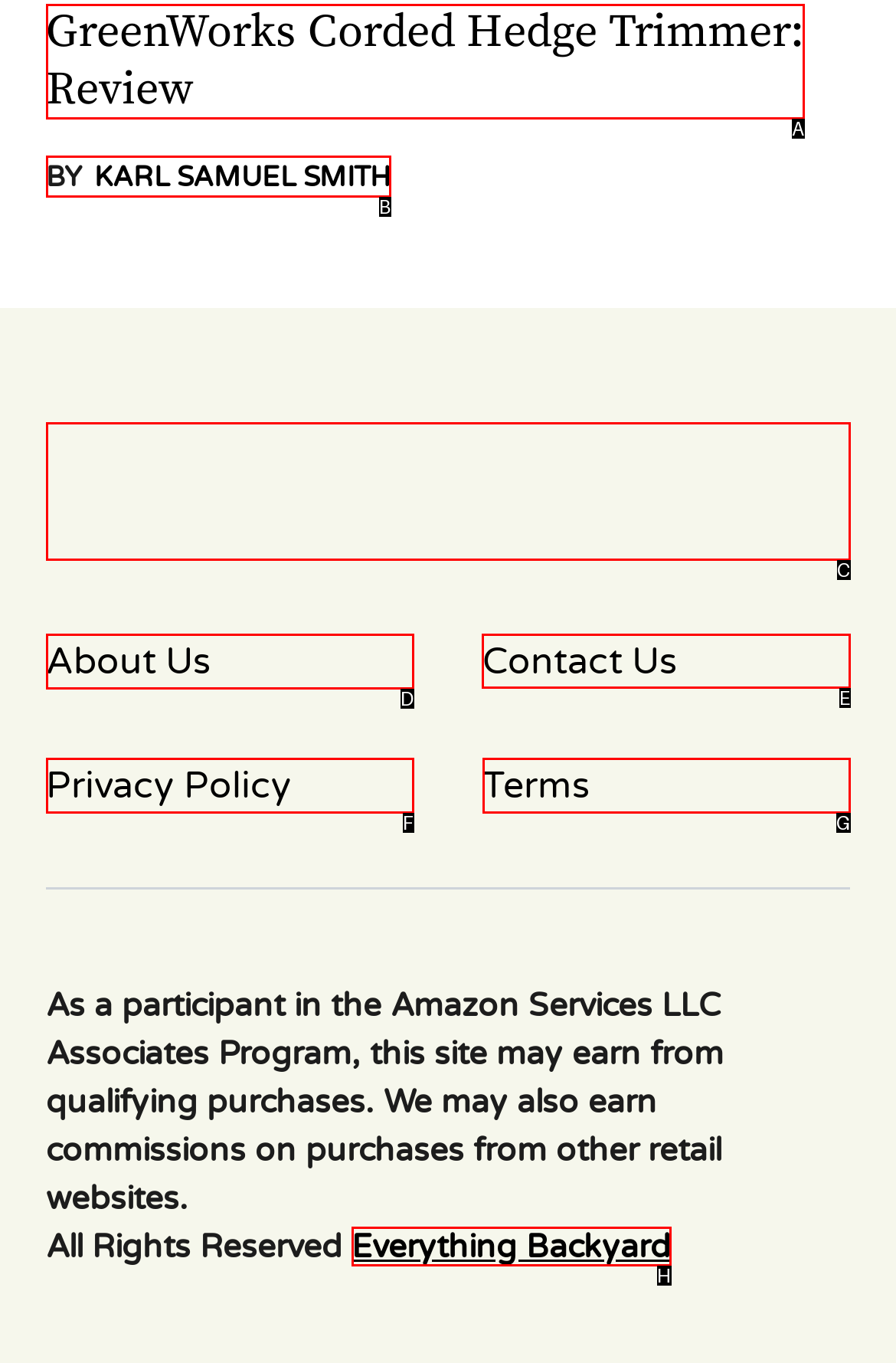From the given choices, which option should you click to complete this task: Contact the website administrator? Answer with the letter of the correct option.

E